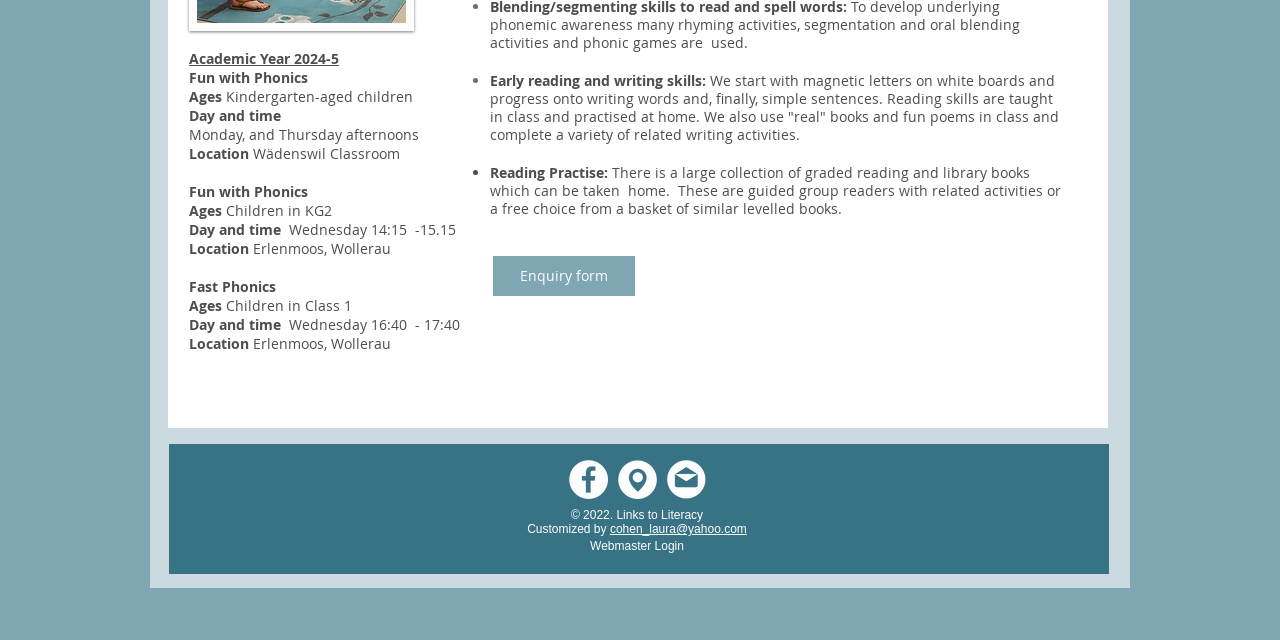Find and provide the bounding box coordinates for the UI element described with: "Enquiry form".

[0.385, 0.4, 0.496, 0.463]